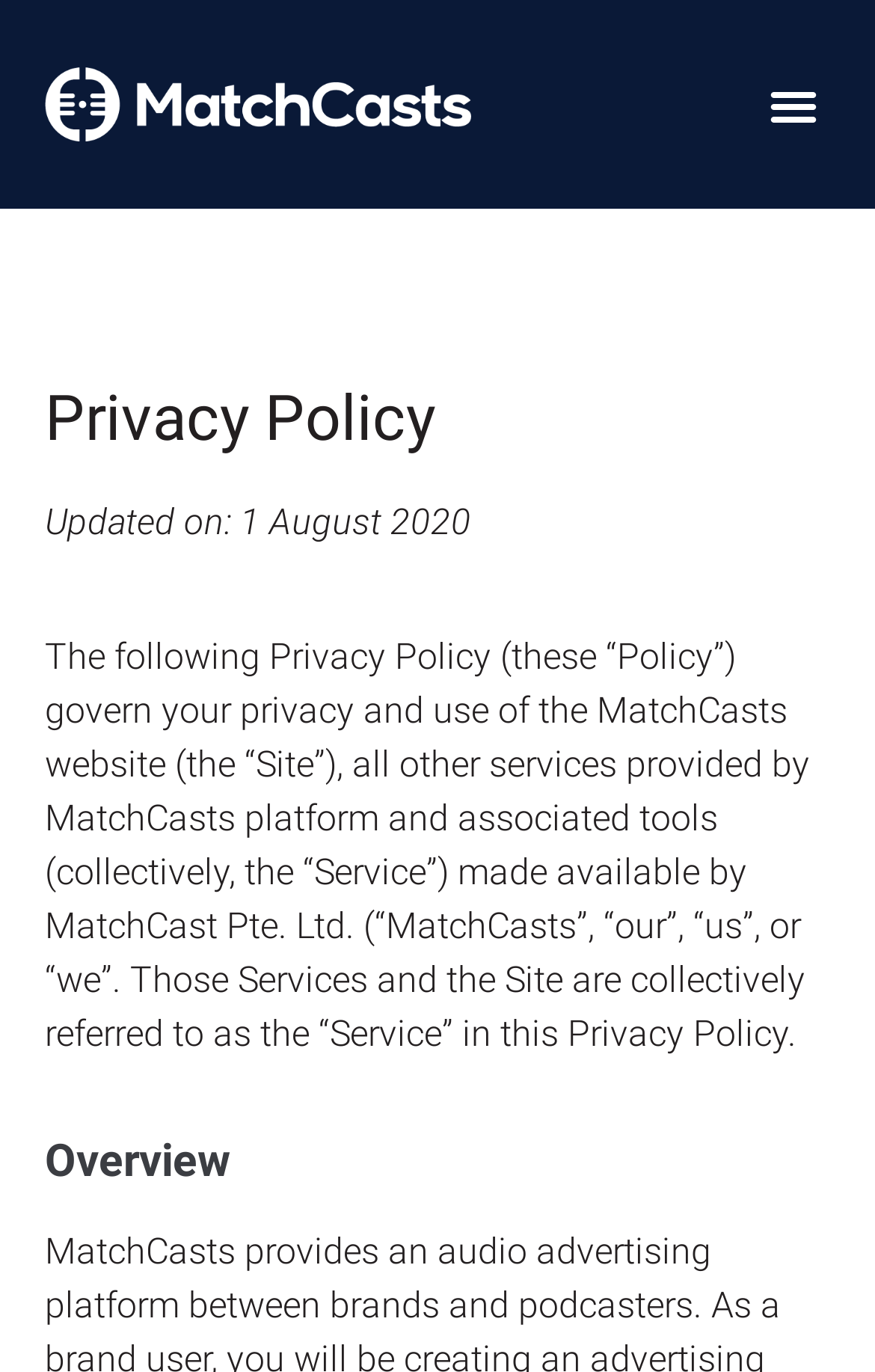Based on the image, give a detailed response to the question: What is the name of the website?

The name of the website can be found at the top left corner of the webpage, where it says 'MatchCasts - Where Brands Go Audio - Privacy Policy - Matching Brands and Podcasts for Podcast Advertising & Discovery'.